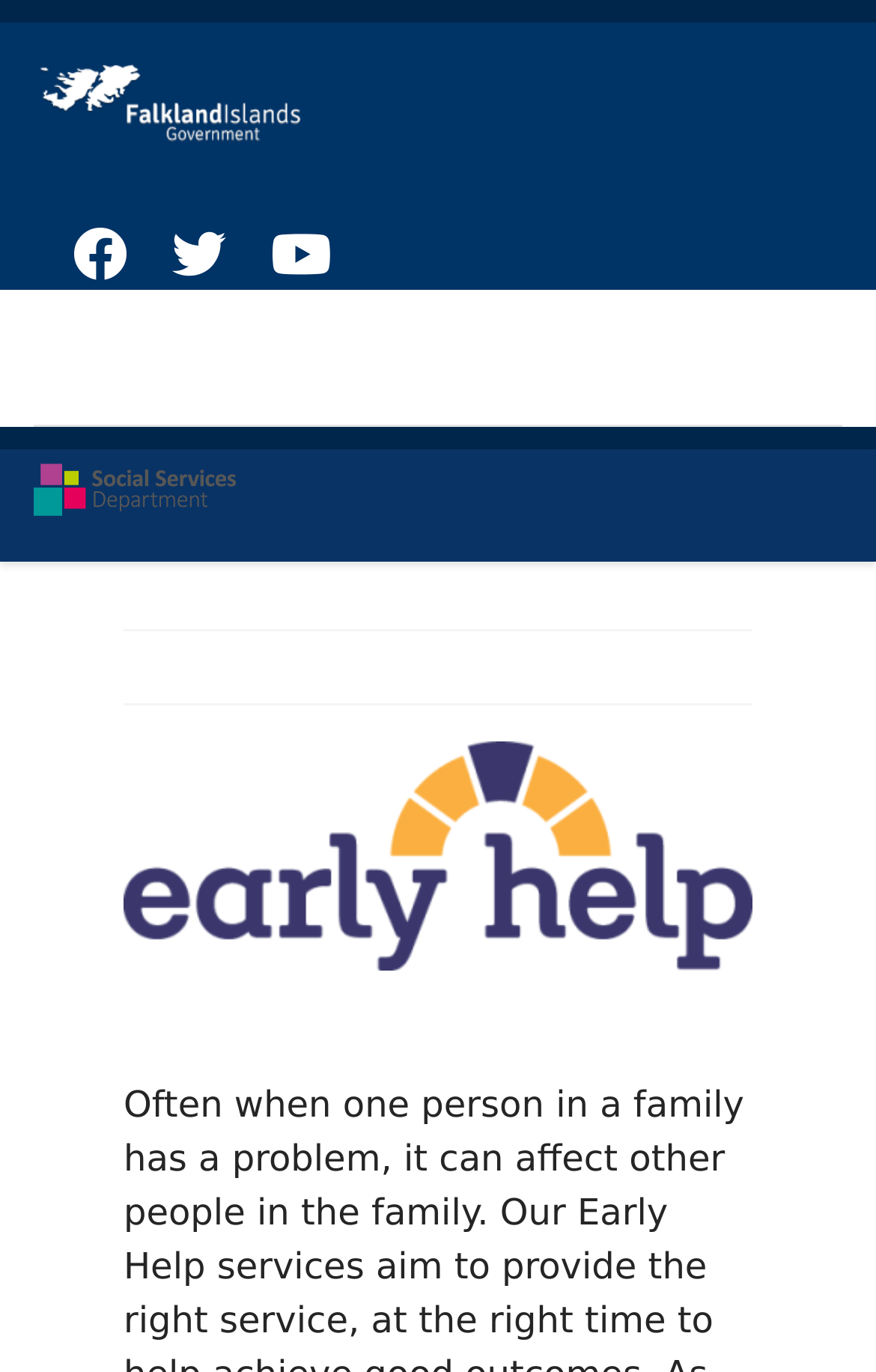Refer to the image and provide a thorough answer to this question:
How many images are there on the top banner?

I counted the number of images on the top banner by looking at the 'fig topbanner logo' image and the 'FIG Social Services' image which are located at the top of the webpage.